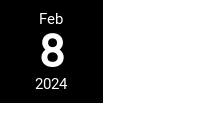What is the purpose of emphasizing the date on the calendar?
Carefully analyze the image and provide a detailed answer to the question.

The emphasis on the date suggests that it could be a publishing date or an important milestone for readers interested in the topics featured on the website, implying that the date is significant and noteworthy for the accompanying content.